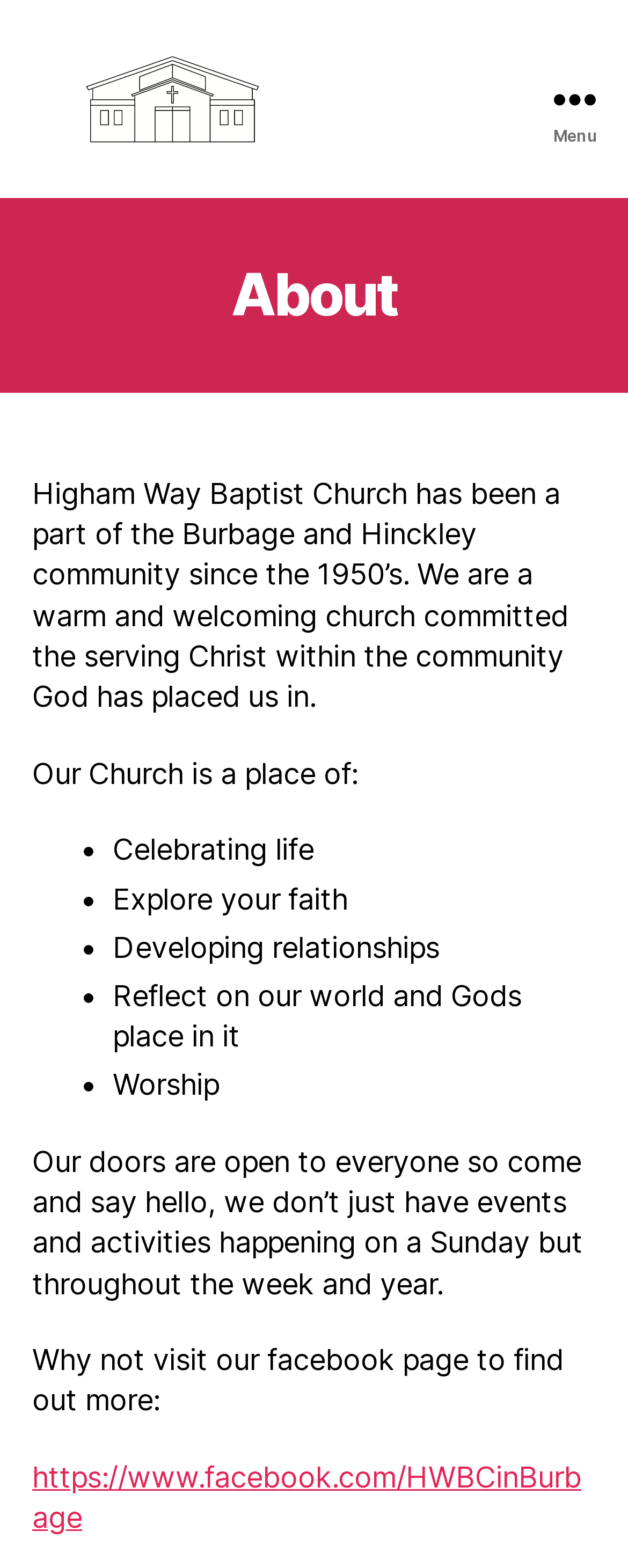Respond to the question below with a single word or phrase: Is the church open to everyone?

Yes